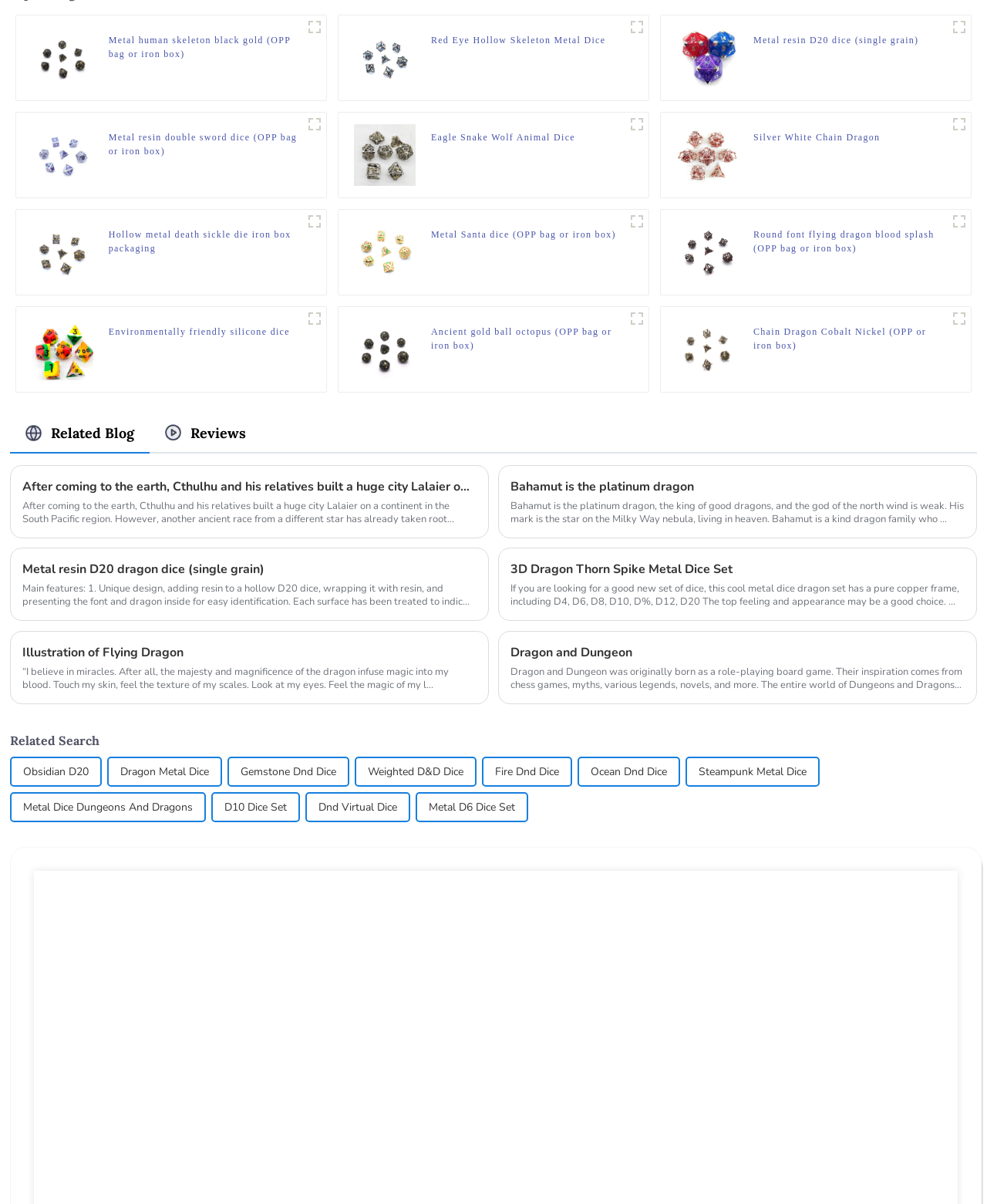Please analyze the image and give a detailed answer to the question:
What material is the Environmentally friendly dice made of?

According to the caption of the Environmentally friendly dice product, it is made of silicone, which is an environmentally friendly material.